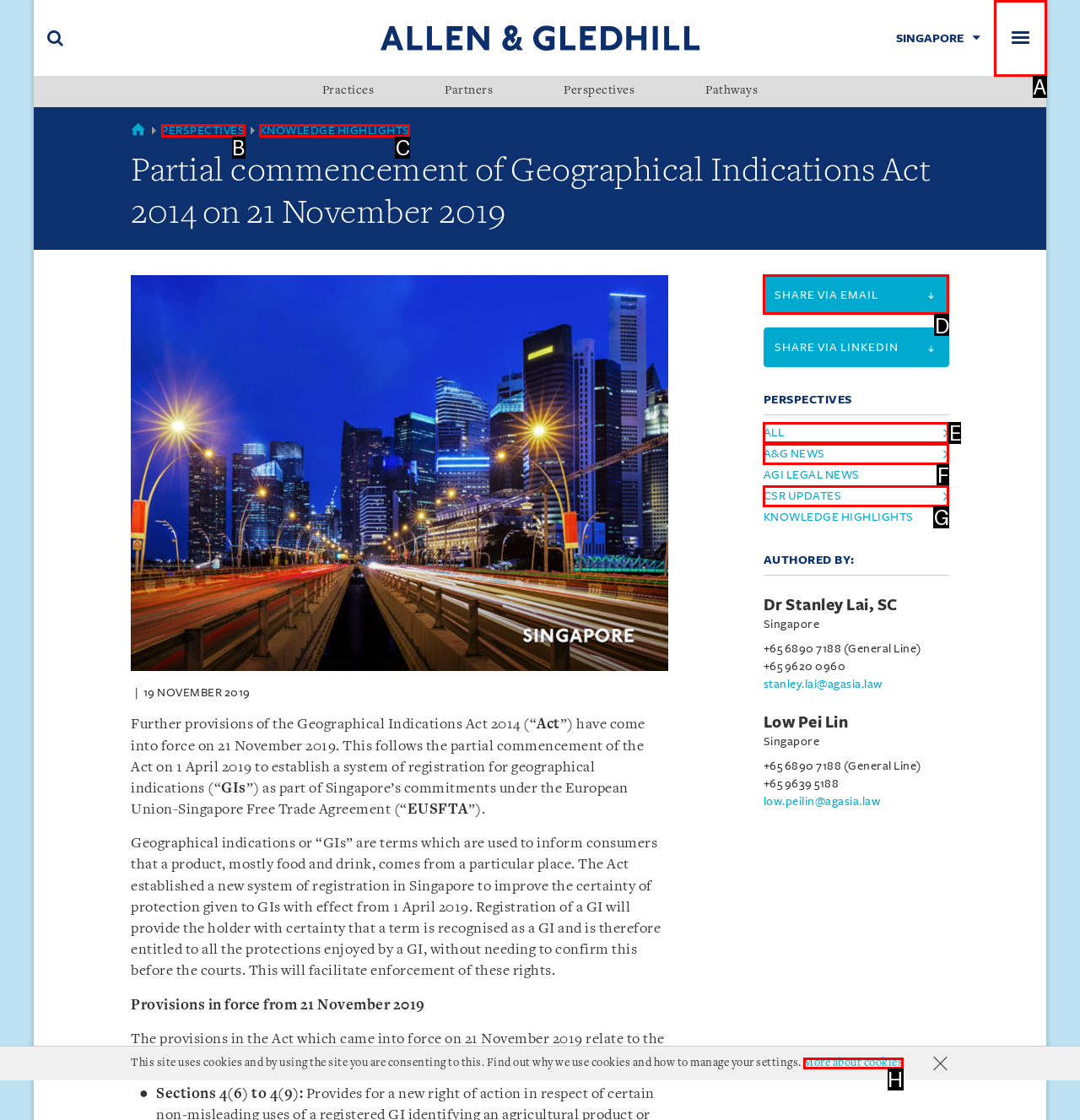From the provided options, which letter corresponds to the element described as: csr updates
Answer with the letter only.

G